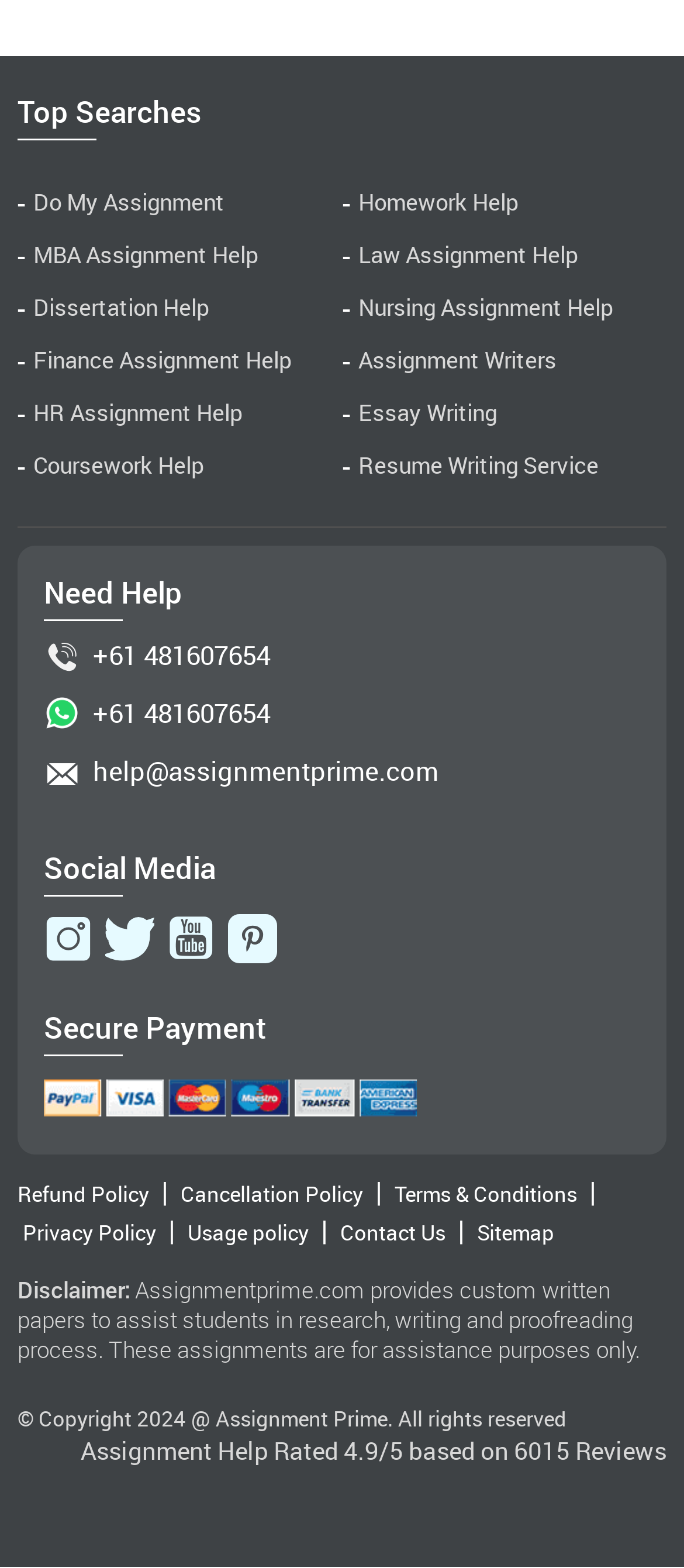What is the purpose of the 'Payroll' activity?
Based on the screenshot, provide your answer in one word or phrase.

Ensure accurate and timely submission